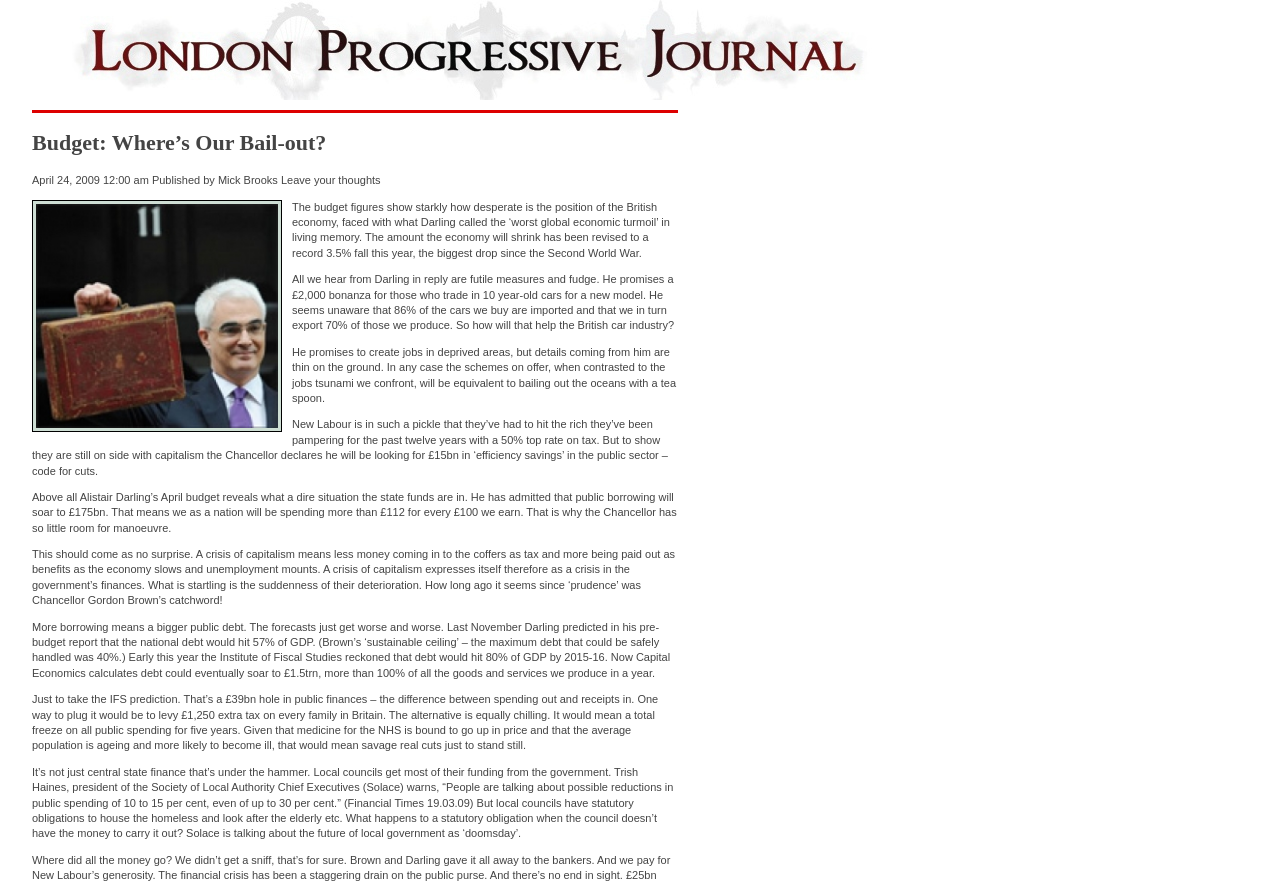Who is the author of the article?
Based on the visual, give a brief answer using one word or a short phrase.

Mick Brooks